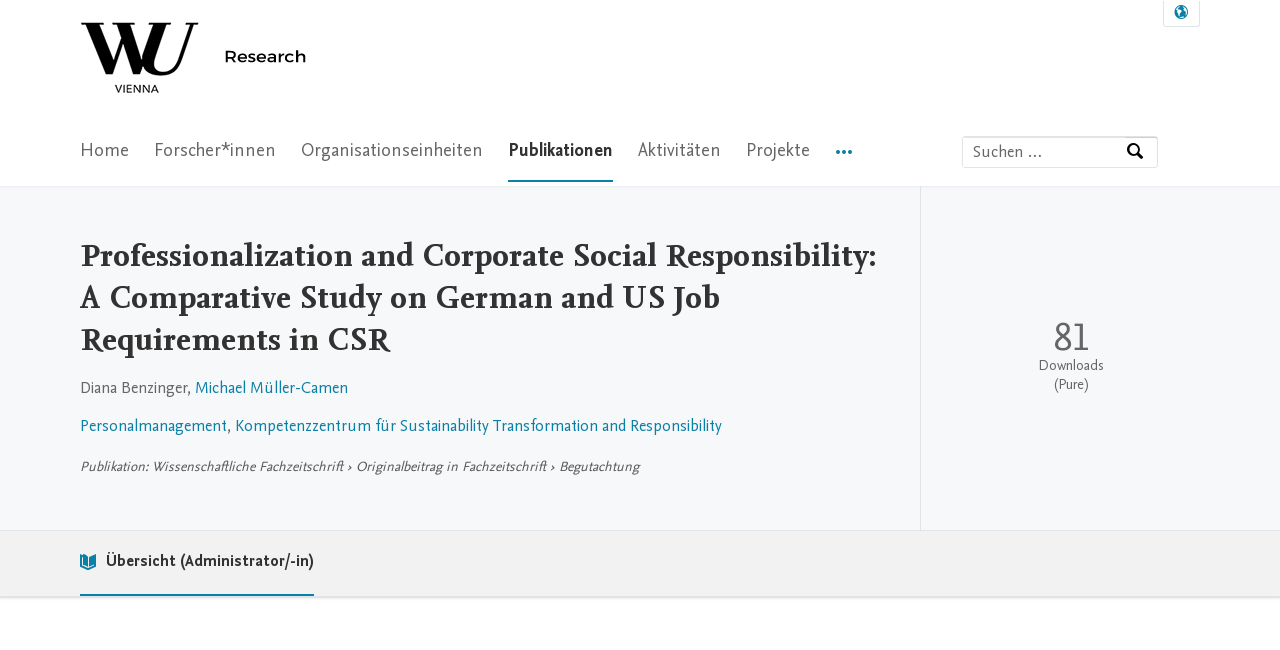Locate the bounding box coordinates of the area that needs to be clicked to fulfill the following instruction: "Search for expertise, name, or affiliation". The coordinates should be in the format of four float numbers between 0 and 1, namely [left, top, right, bottom].

[0.752, 0.211, 0.879, 0.257]